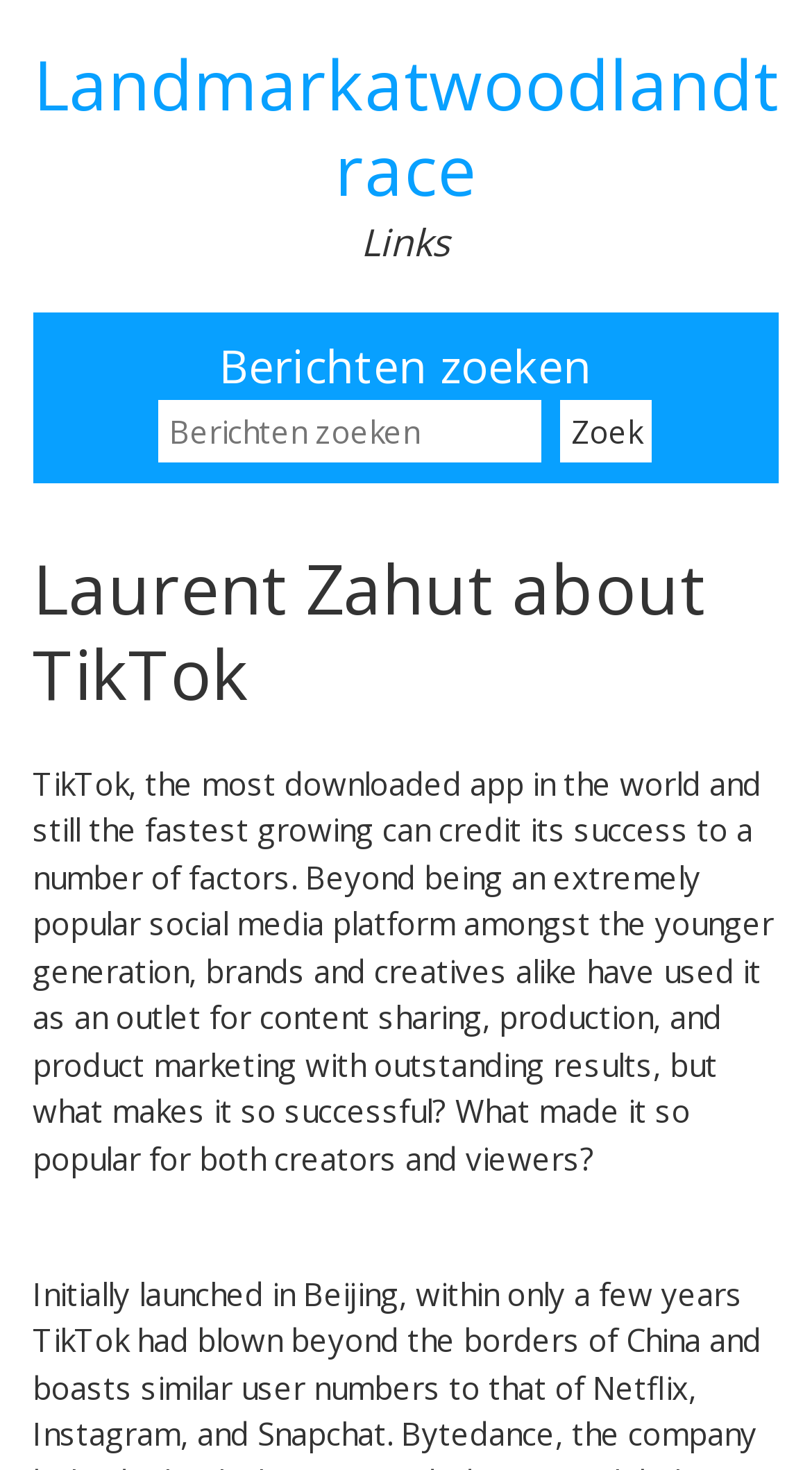Write a detailed summary of the webpage.

The webpage is about Laurent Zahut's discussion on TikTok. At the top, there is a heading "Landmarkatwoodlandtrace" which is also a link. Below it, there is a text "Links" and another text "Berichten zoeken" (which means "Search for reports" in Dutch). 

To the left of these texts, there is a search bar with a label "Zoek naar:" (which means "Search for" in Dutch) and a button "Zoek" (which means "Search" in Dutch). 

Further down, there is a heading "Laurent Zahut about TikTok" followed by a long paragraph of text that discusses the success of TikTok, its popularity among the younger generation, and its use by brands and creatives for content sharing and marketing. The text also asks questions about what makes TikTok so successful and popular.